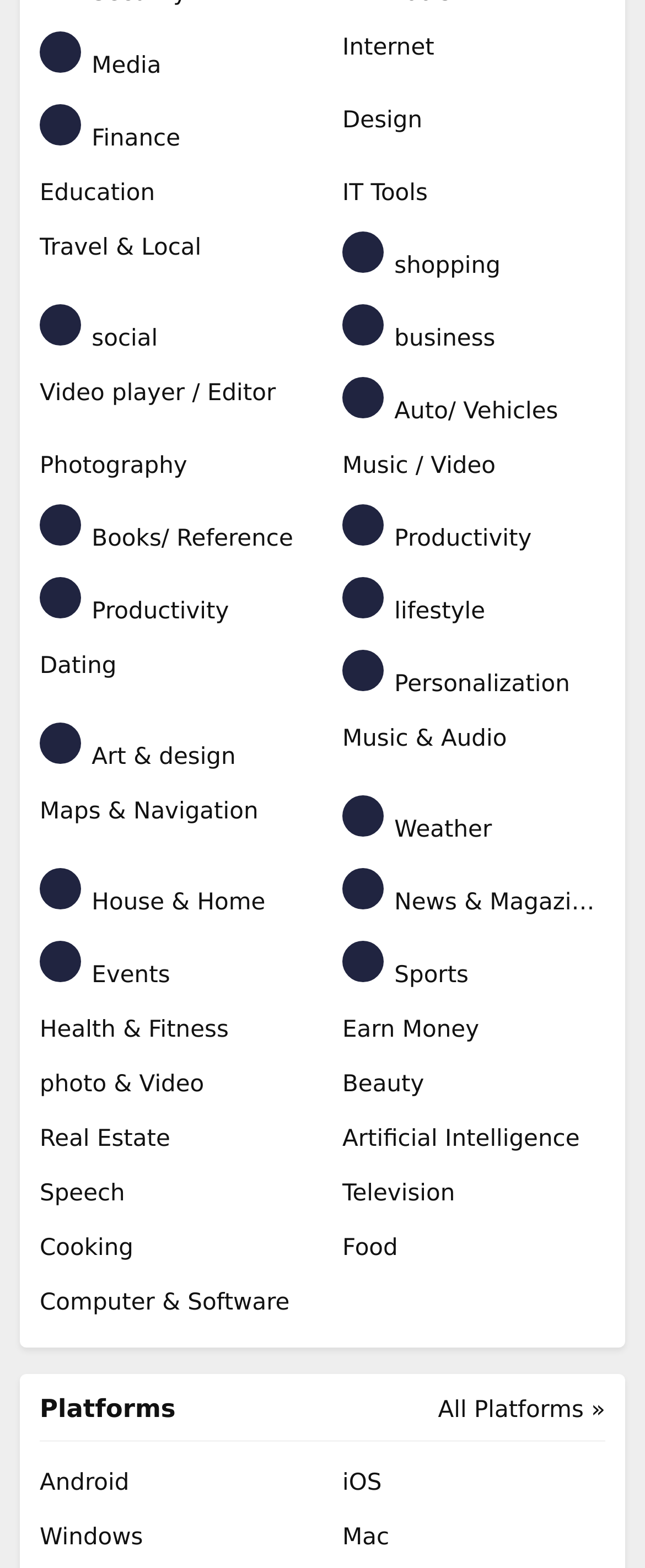Please locate the bounding box coordinates for the element that should be clicked to achieve the following instruction: "Go to All Platforms »". Ensure the coordinates are given as four float numbers between 0 and 1, i.e., [left, top, right, bottom].

[0.679, 0.889, 0.938, 0.911]